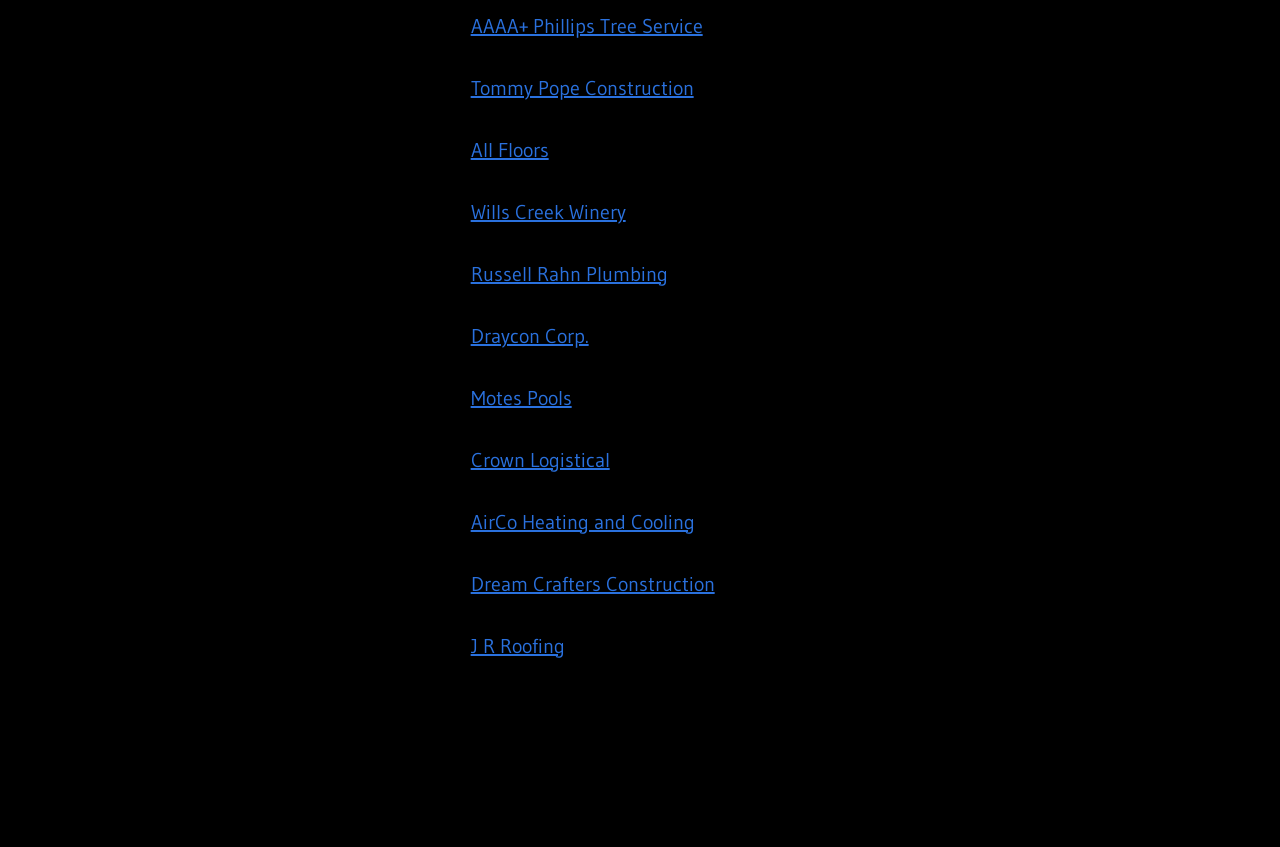Determine the bounding box coordinates of the element that should be clicked to execute the following command: "check out Wills Creek Winery".

[0.368, 0.237, 0.489, 0.265]